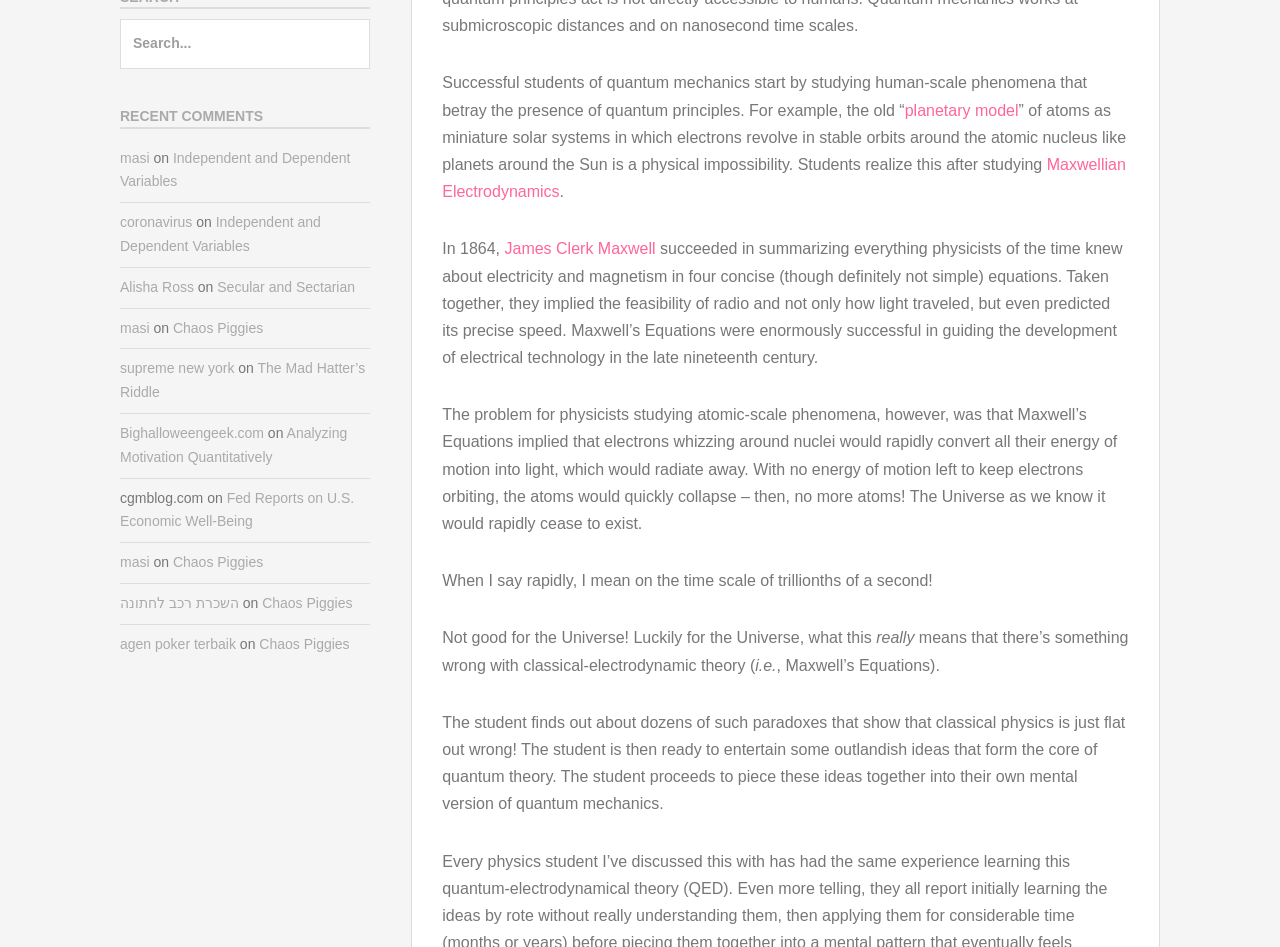Identify the bounding box coordinates for the element you need to click to achieve the following task: "Read the article by Joe Pinchot". Provide the bounding box coordinates as four float numbers between 0 and 1, in the form [left, top, right, bottom].

None